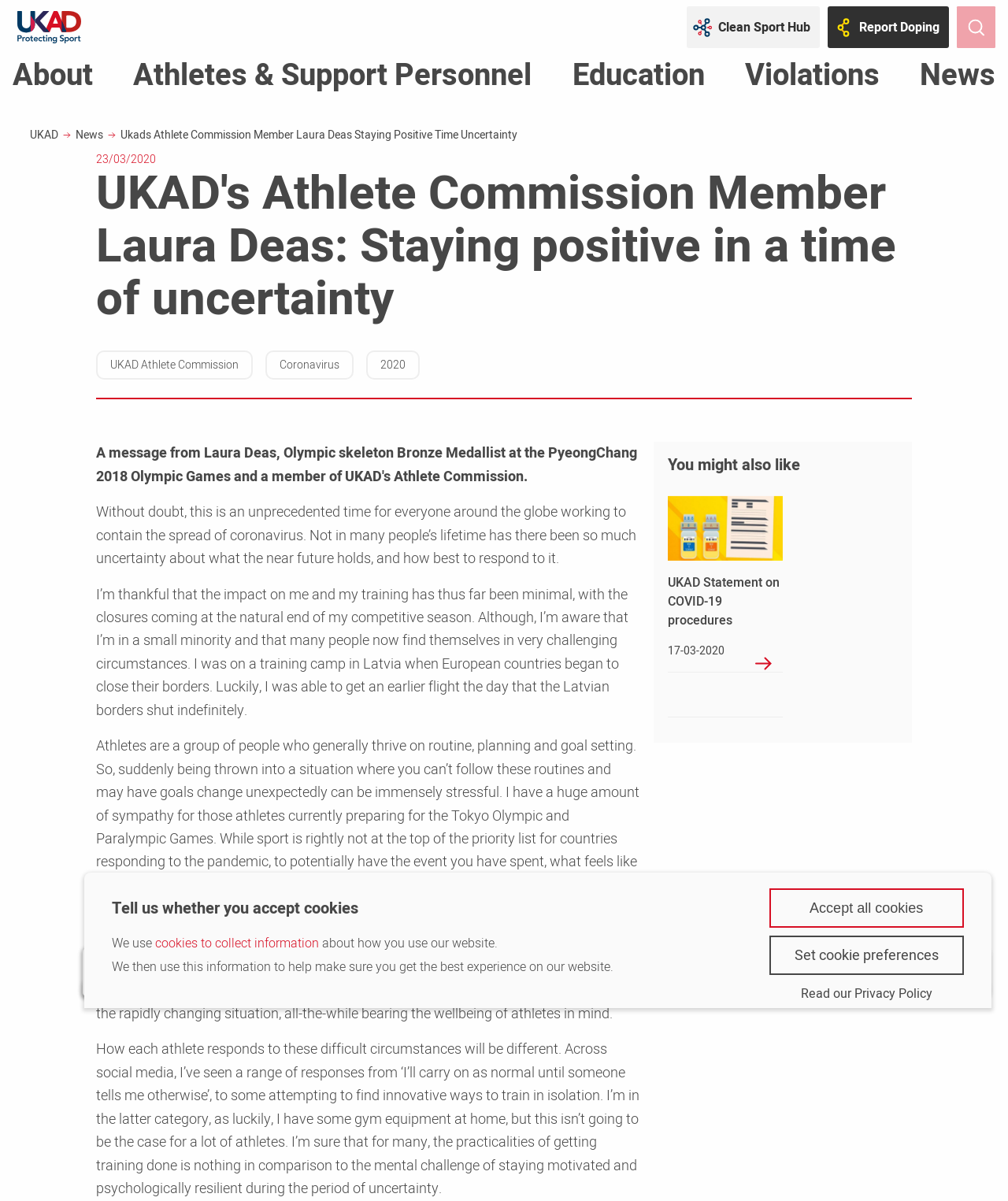Explain the webpage in detail.

This webpage is about UK Anti-Doping (UKAD) and features an article written by Laura Deas, a member of the UKAD Athlete Commission. The article discusses staying positive during uncertain times, specifically in the context of the COVID-19 pandemic.

At the top of the page, there is a banner with the UKAD logo on the left and links to "Clean Sport Hub", "Report Doping", and a search button on the right. Below the banner, there is a navigation menu with links to various sections of the website, including "About", "Athletes & Support Personnel", "Education", "Violations", and "News".

The main content of the page is the article written by Laura Deas. The article is divided into several paragraphs, with headings and subheadings. The text discusses the challenges faced by athletes during the pandemic, including the impact on their training and mental well-being. The article also mentions the efforts of organizations like UKAD to provide guidance and support to athletes during this time.

On the right side of the page, there is a section titled "You might also like" with a link to a related article. Below this section, there is a link to the next article.

At the bottom of the page, there is a pop-up dialog box with a message about cookies and a request to accept or set cookie preferences.